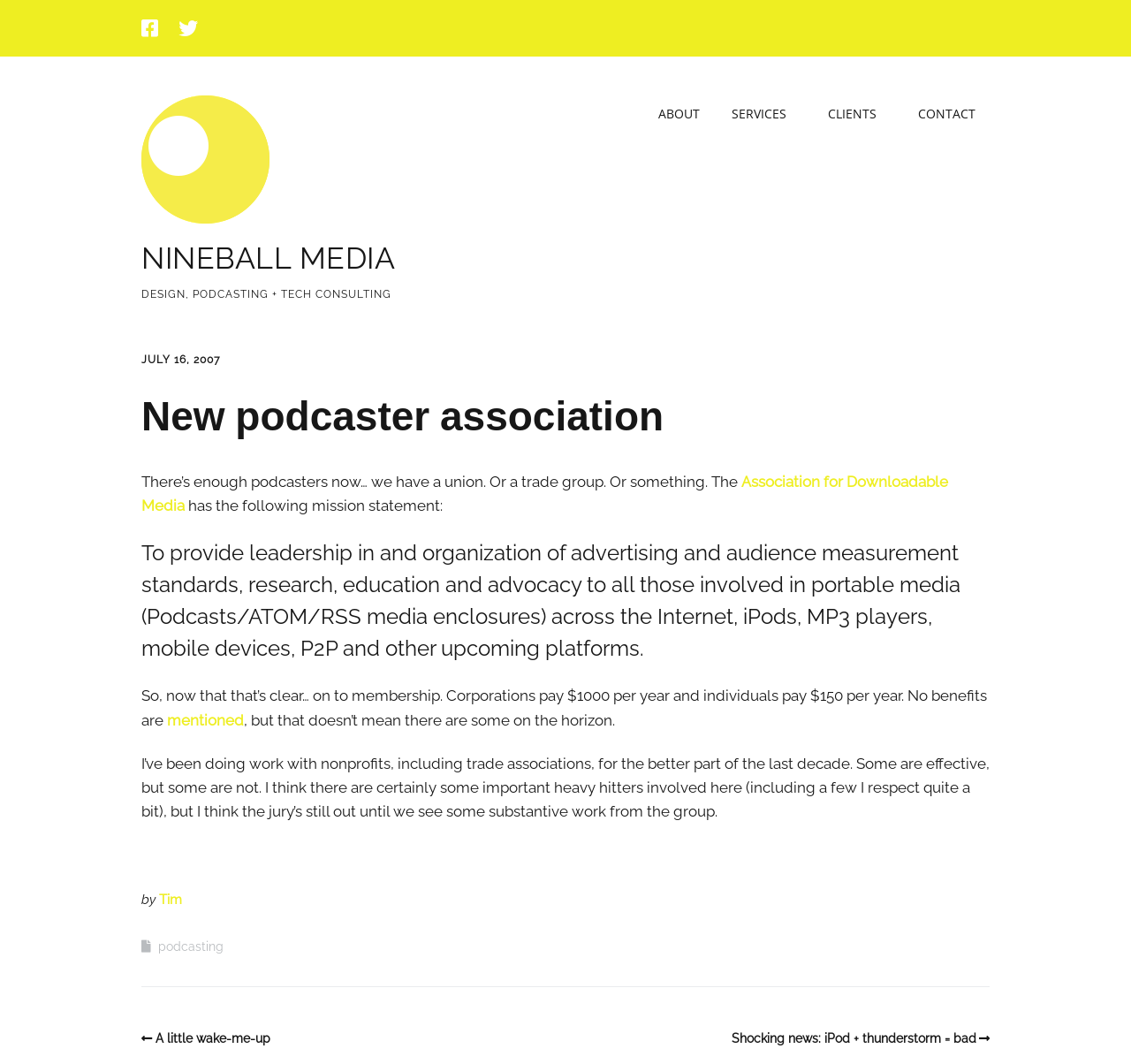What is the topic of the article?
Please describe in detail the information shown in the image to answer the question.

The topic of the article can be found in the heading 'New podcaster association' which is inside the article element.